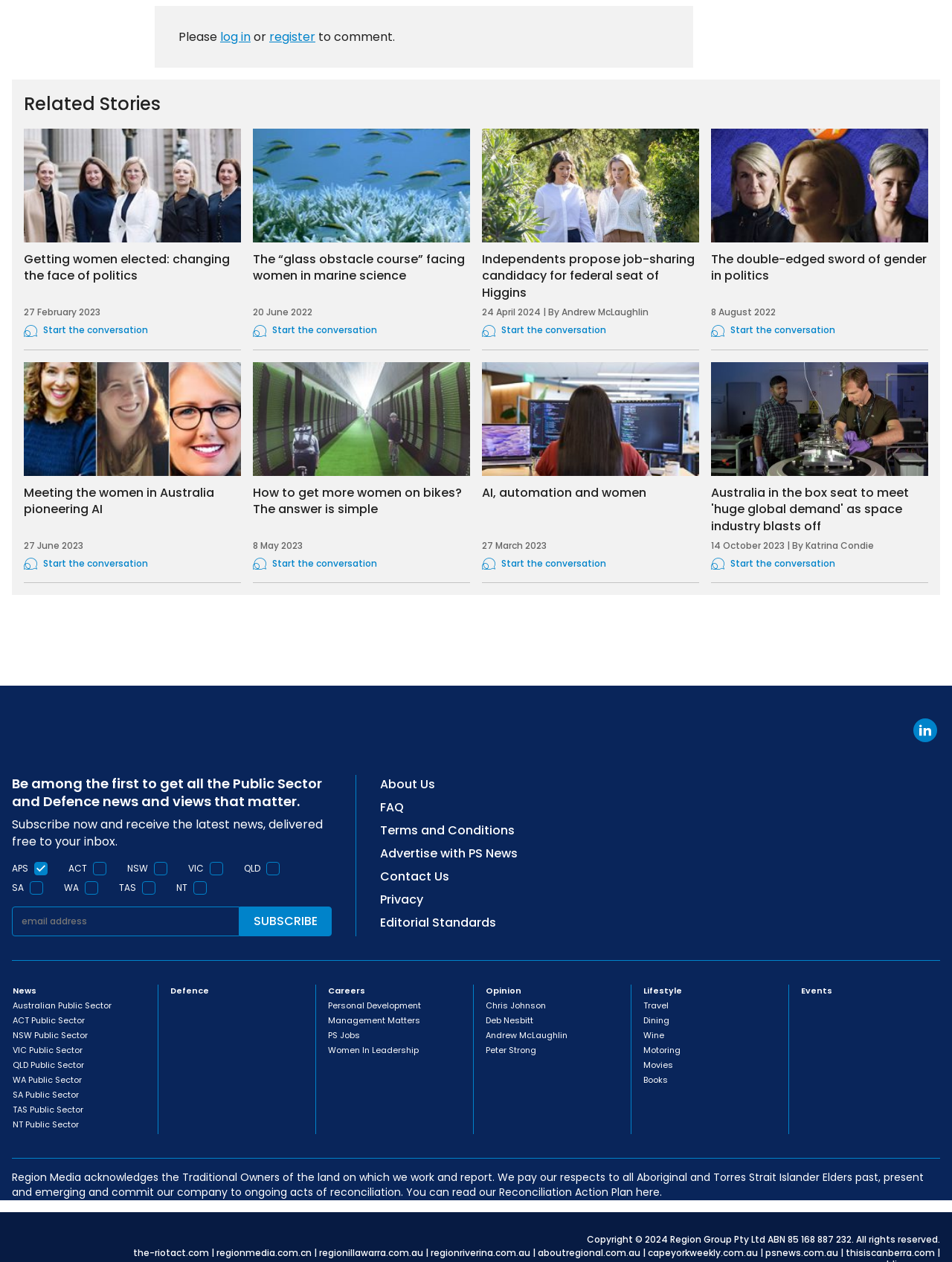Please look at the image and answer the question with a detailed explanation: What is the topic of the 'Related Stories' section?

The 'Related Stories' section contains multiple links to articles with headings such as 'Getting women elected: changing the face of politics', 'The “glass obstacle course” facing women in marine science', and 'Meeting the women in Australia pioneering AI'. These headings suggest that the topic of this section is women's roles and challenges in various fields.